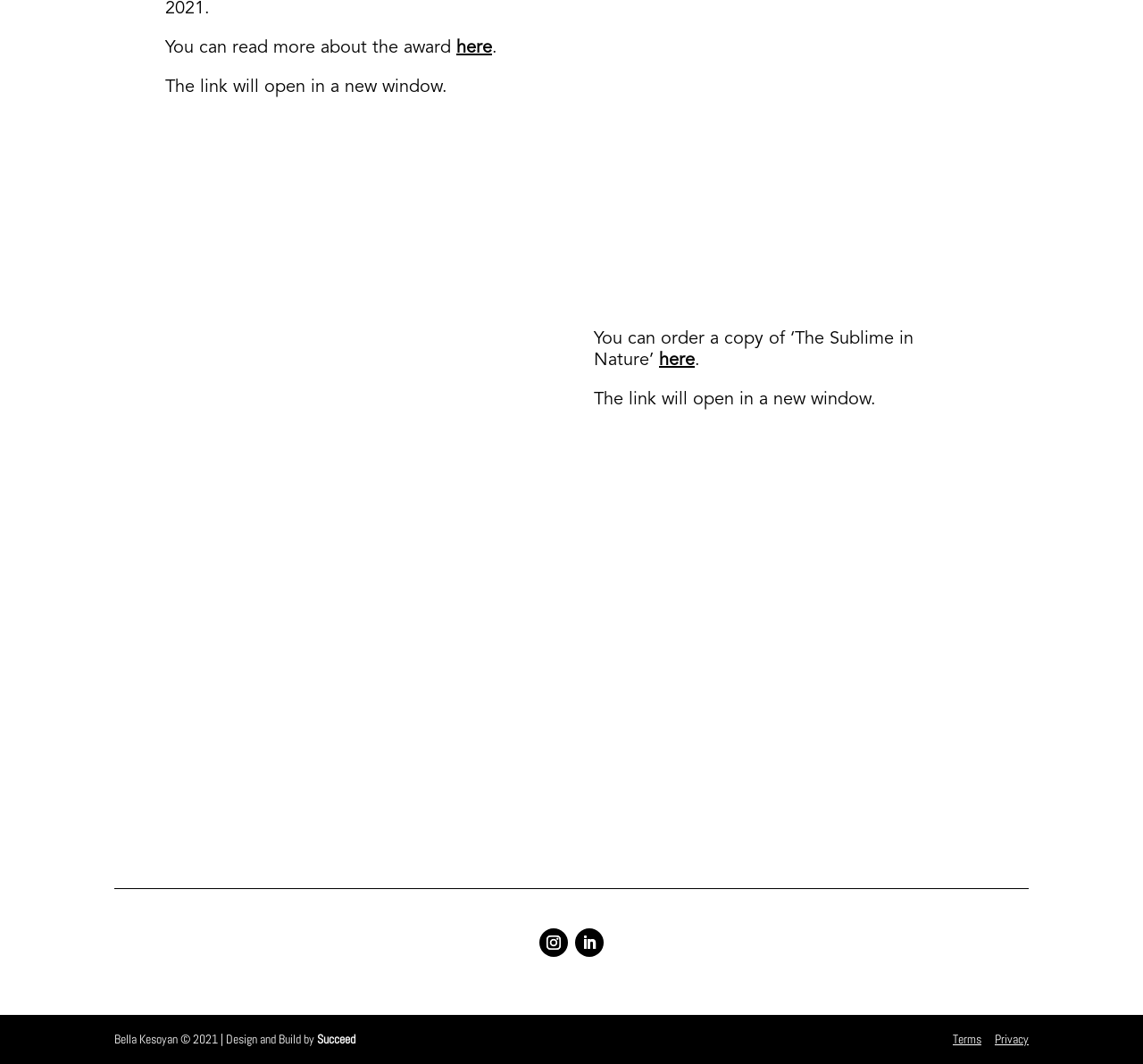Utilize the information from the image to answer the question in detail:
What is the name of the person with the books?

The image on the webpage shows a person with books, and the text above the image says 'Bella with the books', so the person's name is Bella.